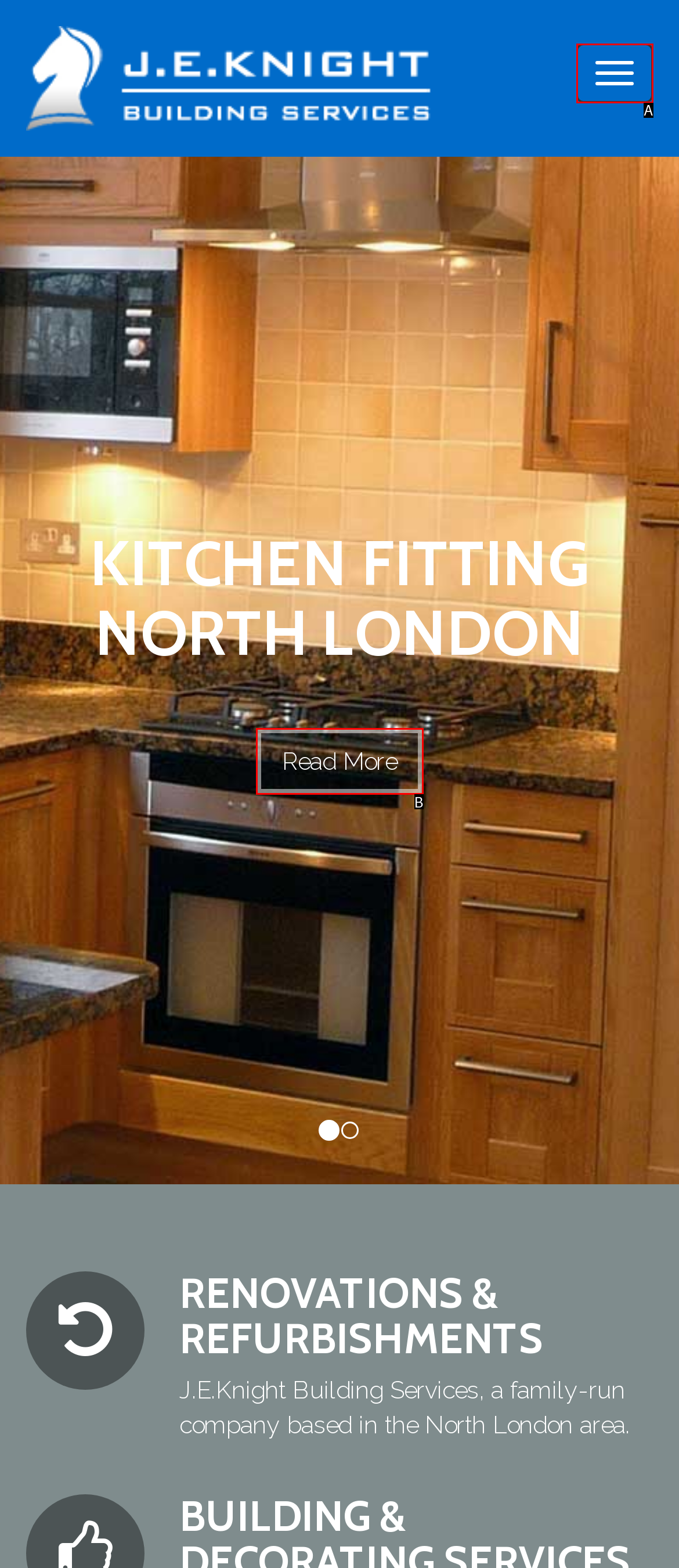Which option best describes: Read More
Respond with the letter of the appropriate choice.

B